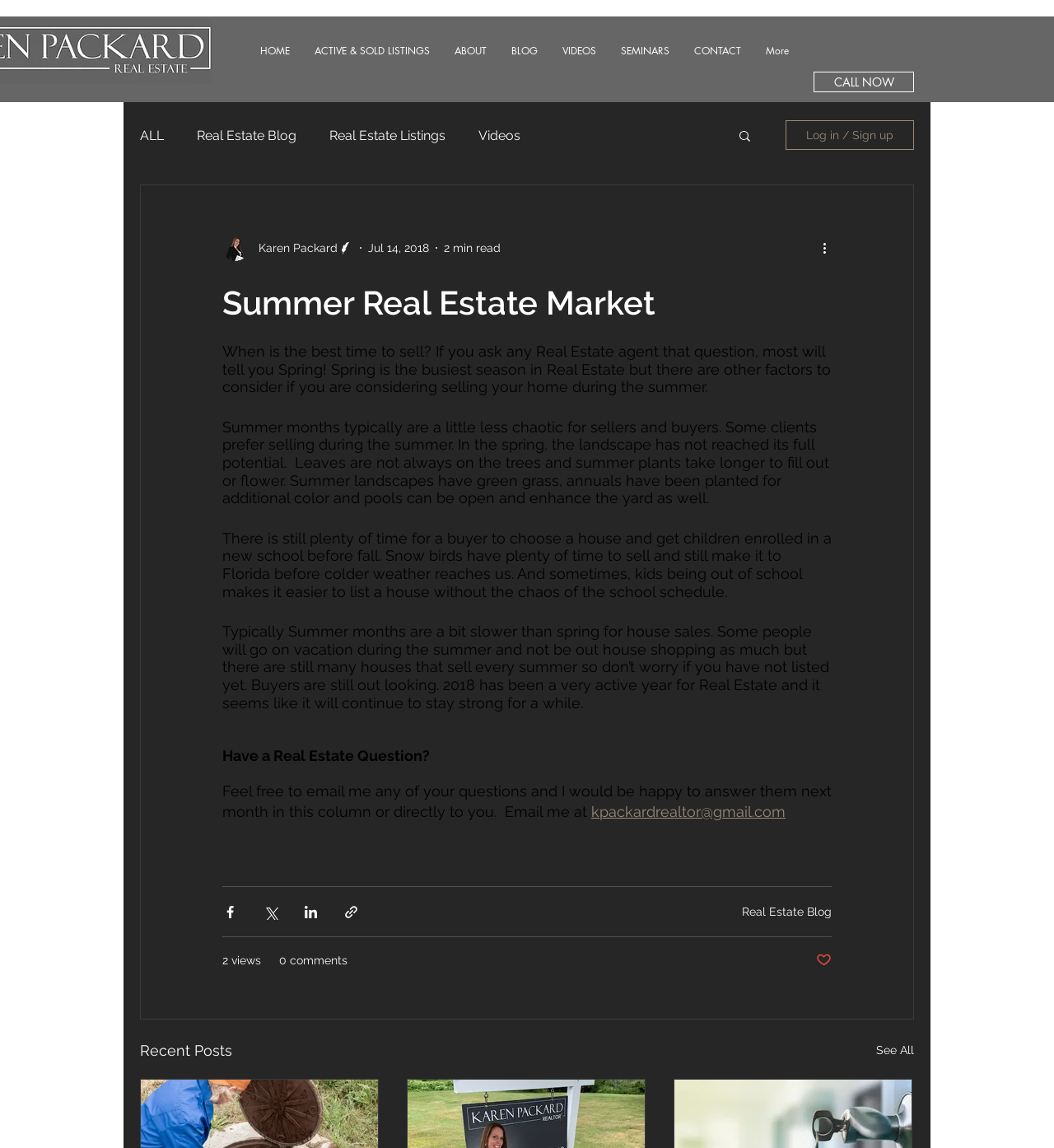Locate the bounding box coordinates for the element described below: "See All". The coordinates must be four float values between 0 and 1, formatted as [left, top, right, bottom].

[0.831, 0.905, 0.867, 0.925]